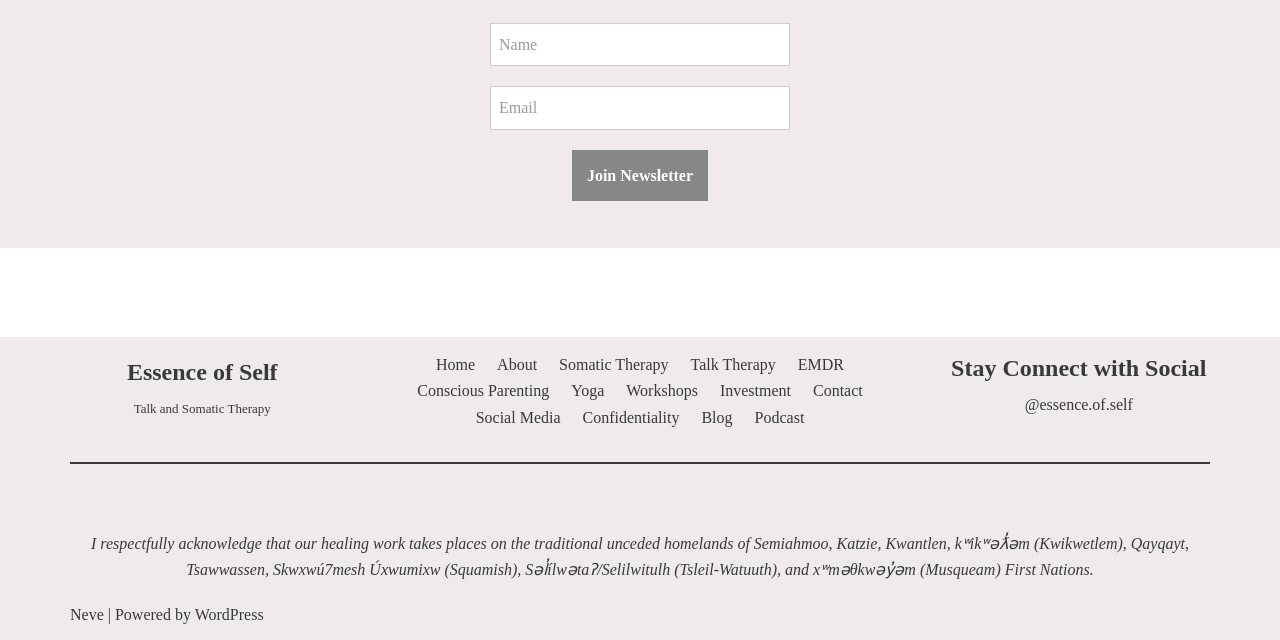Using the given element description, provide the bounding box coordinates (top-left x, top-left y, bottom-right x, bottom-right y) for the corresponding UI element in the screenshot: Talk and Somatic Therap

[0.104, 0.626, 0.206, 0.649]